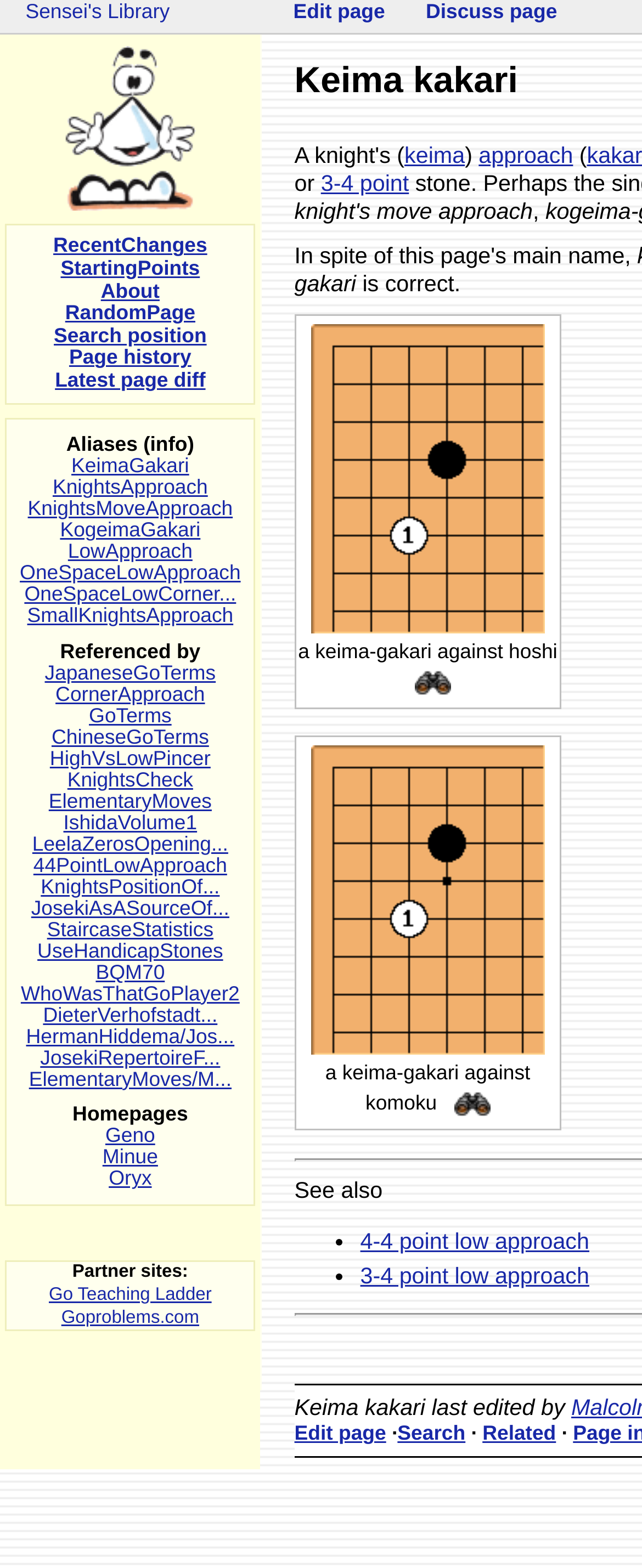Find the bounding box coordinates for the area you need to click to carry out the instruction: "Learn about Open Innovation 2.0". The coordinates should be four float numbers between 0 and 1, indicated as [left, top, right, bottom].

None